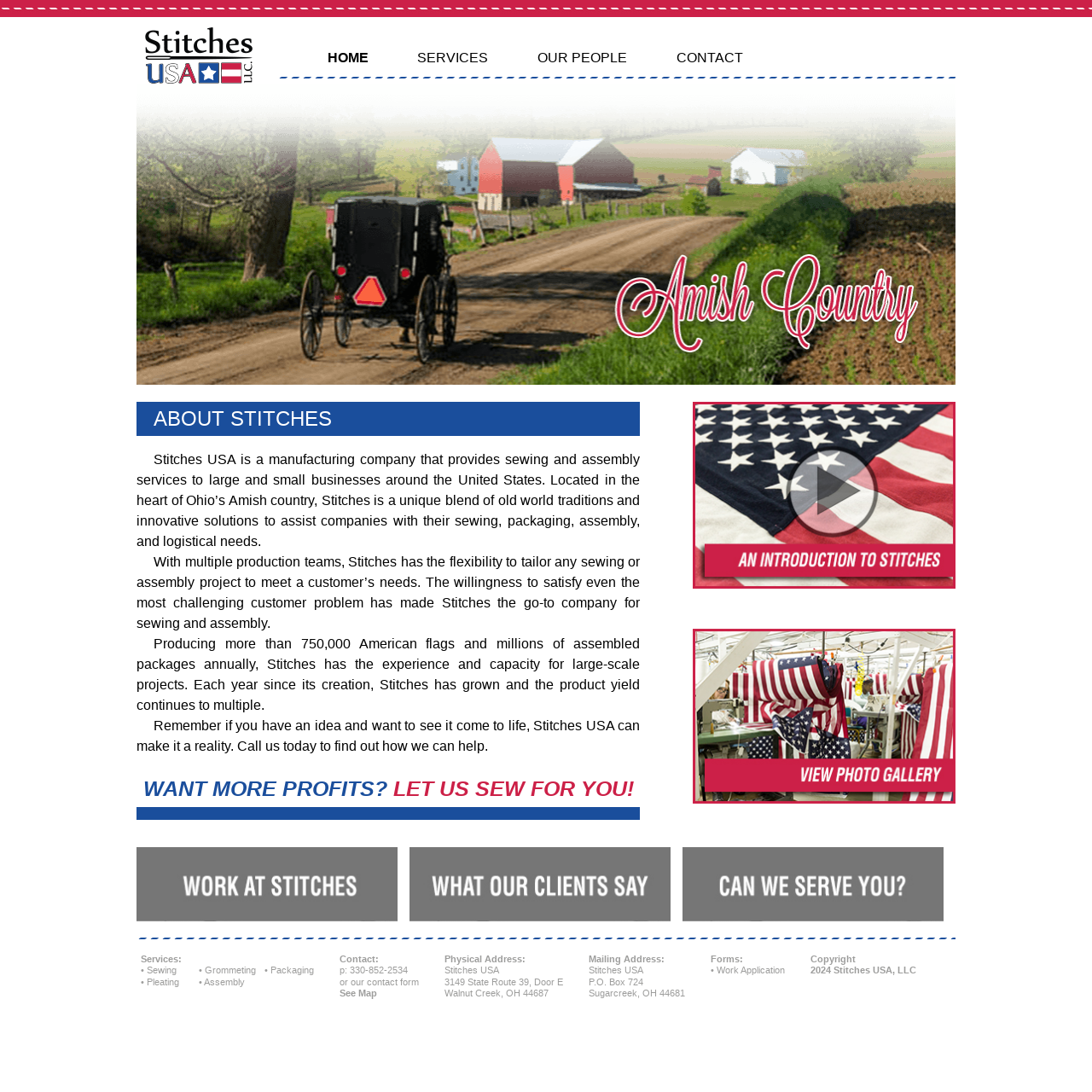Extract the bounding box coordinates for the described element: "Quality Manufacturing". The coordinates should be represented as four float numbers between 0 and 1: [left, top, right, bottom].

None